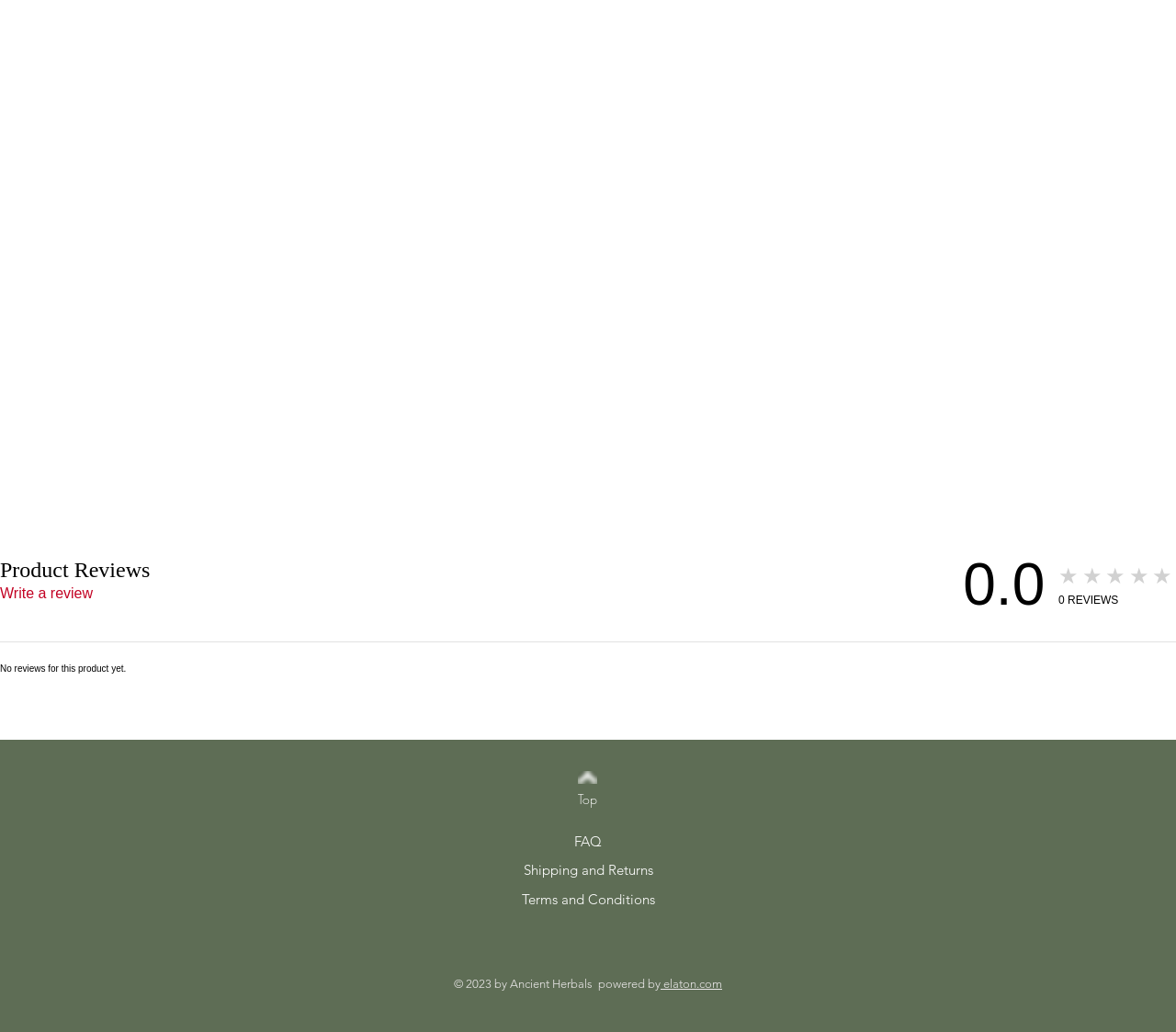Refer to the image and provide an in-depth answer to the question: 
What social media platforms are available in the social bar?

The social media platforms available in the social bar can be determined by looking at the list element with the text 'Social Bar' which contains link elements for Facebook and Instagram.